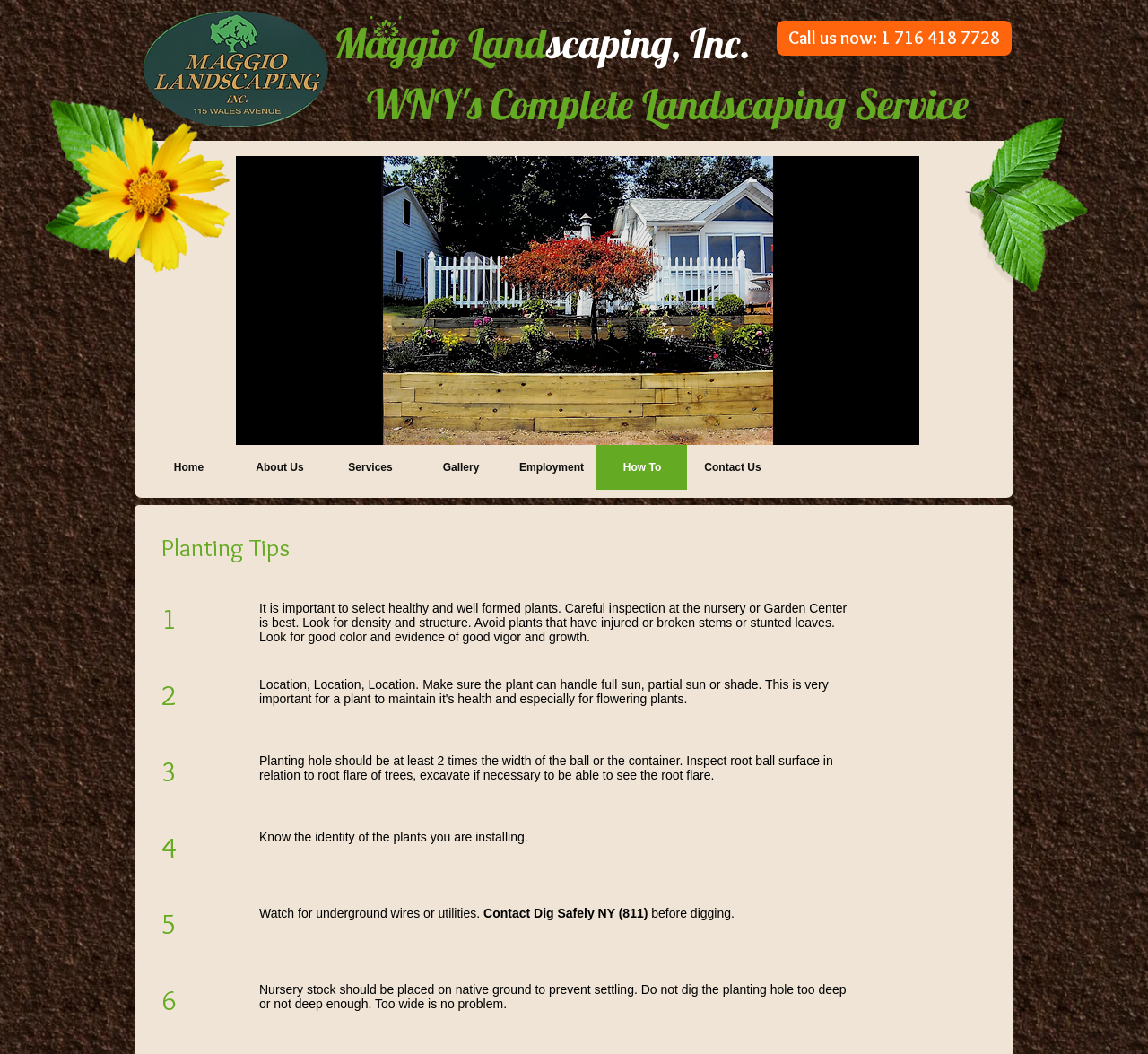Locate the bounding box of the UI element with the following description: "Search".

None